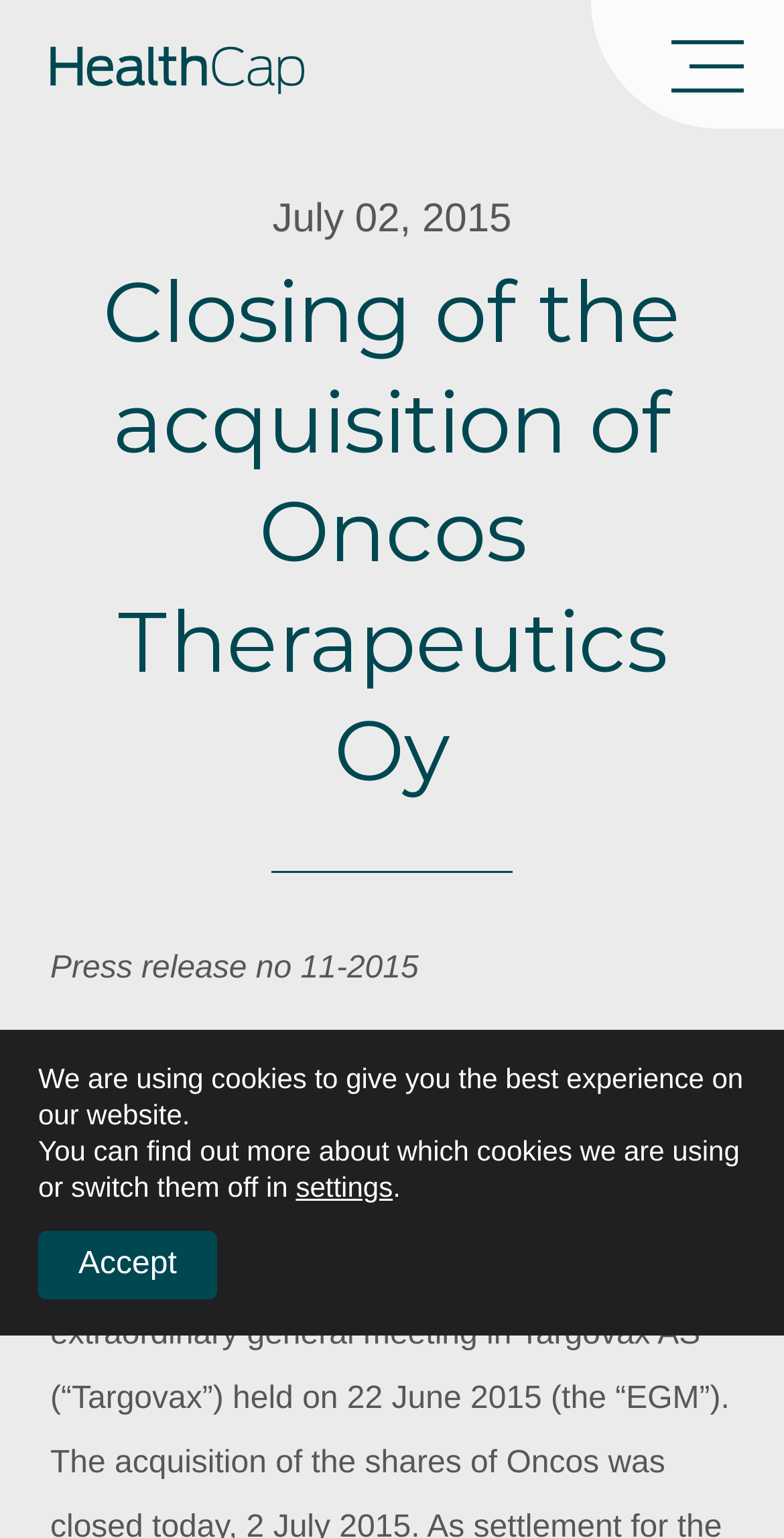Show the bounding box coordinates for the HTML element described as: "parent_node: About".

[0.754, 0.0, 1.0, 0.084]